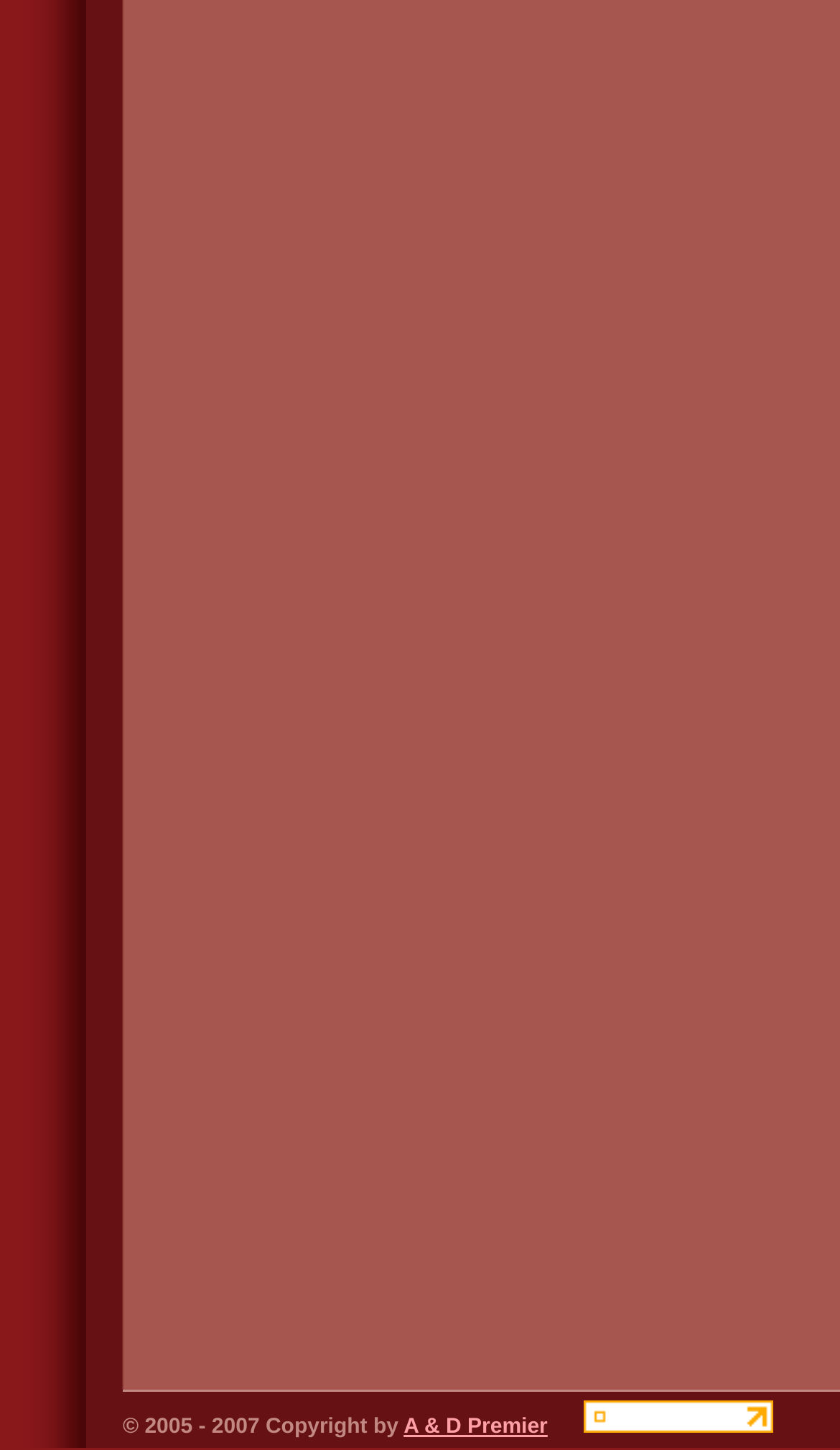Using the provided element description, identify the bounding box coordinates as (top-left x, top-left y, bottom-right x, bottom-right y). Ensure all values are between 0 and 1. Description: A & D Premier

[0.48, 0.976, 0.652, 0.993]